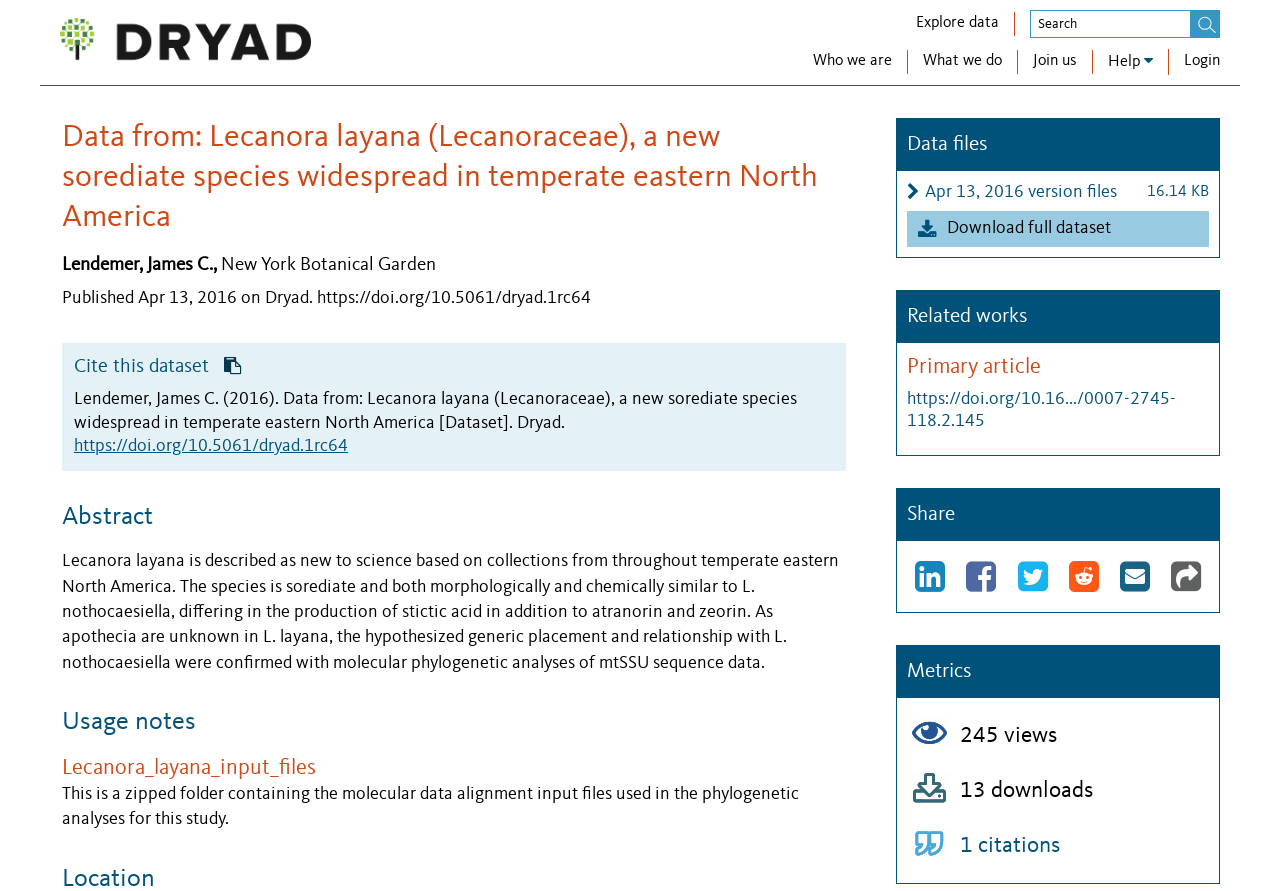How many views does this dataset have?
Look at the image and construct a detailed response to the question.

The answer can be found in the text '245 views' which is located in the 'Metrics' section.